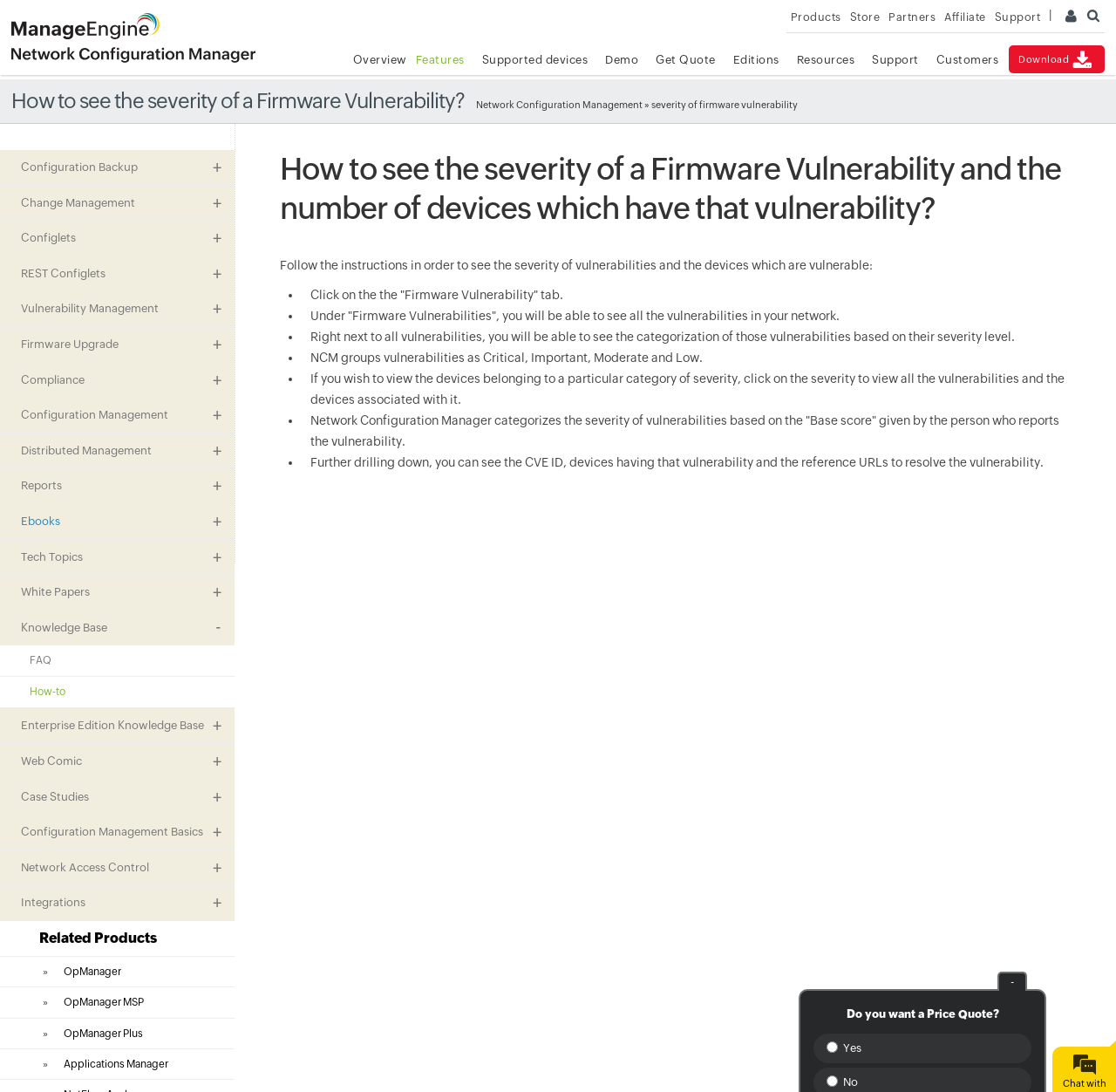Please specify the bounding box coordinates of the area that should be clicked to accomplish the following instruction: "Click on the 'Network Configuration Management - ManageEngine Network Configuration Manager' link". The coordinates should consist of four float numbers between 0 and 1, i.e., [left, top, right, bottom].

[0.01, 0.038, 0.229, 0.063]